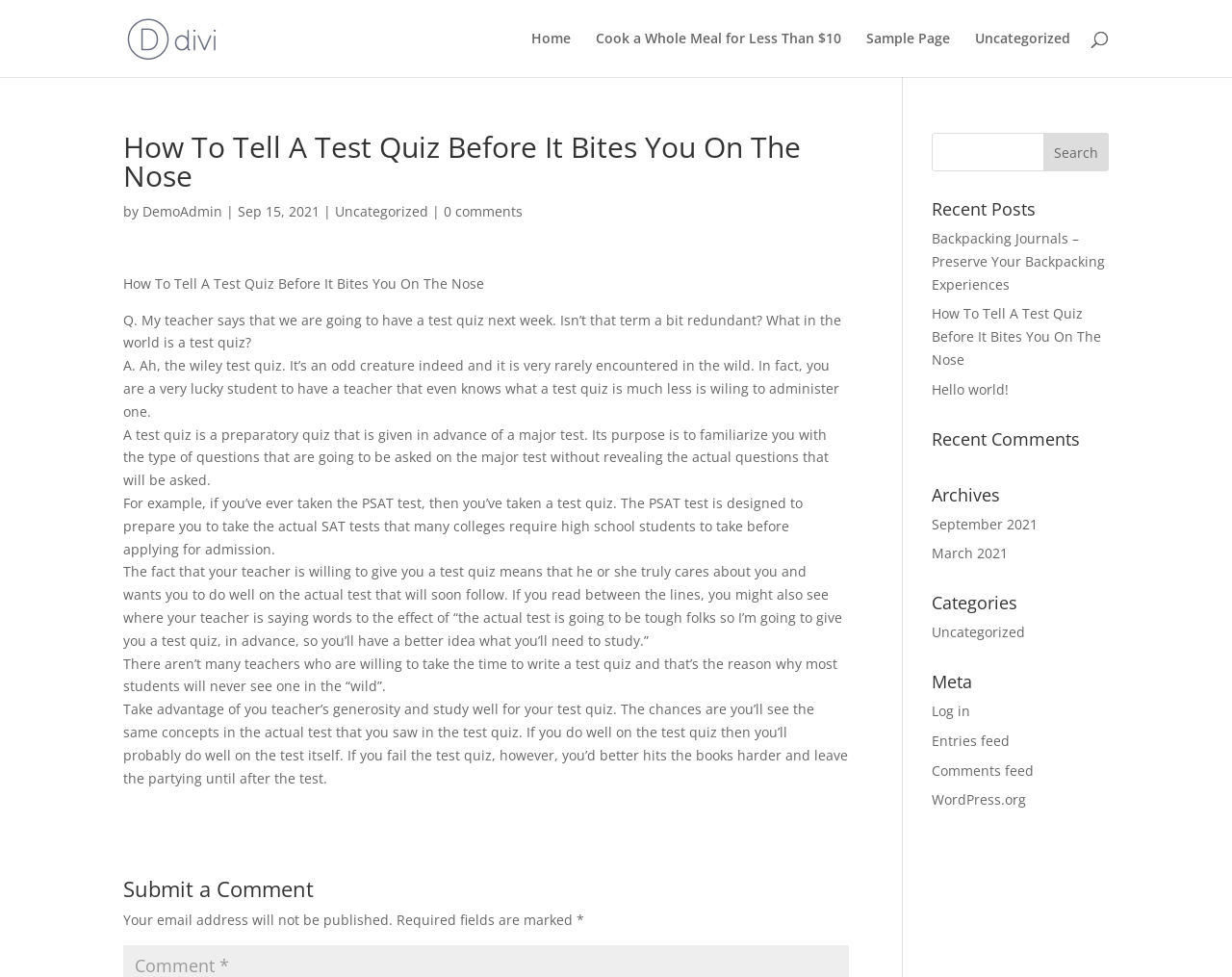Please give a succinct answer to the question in one word or phrase:
What is a test quiz?

A preparatory quiz